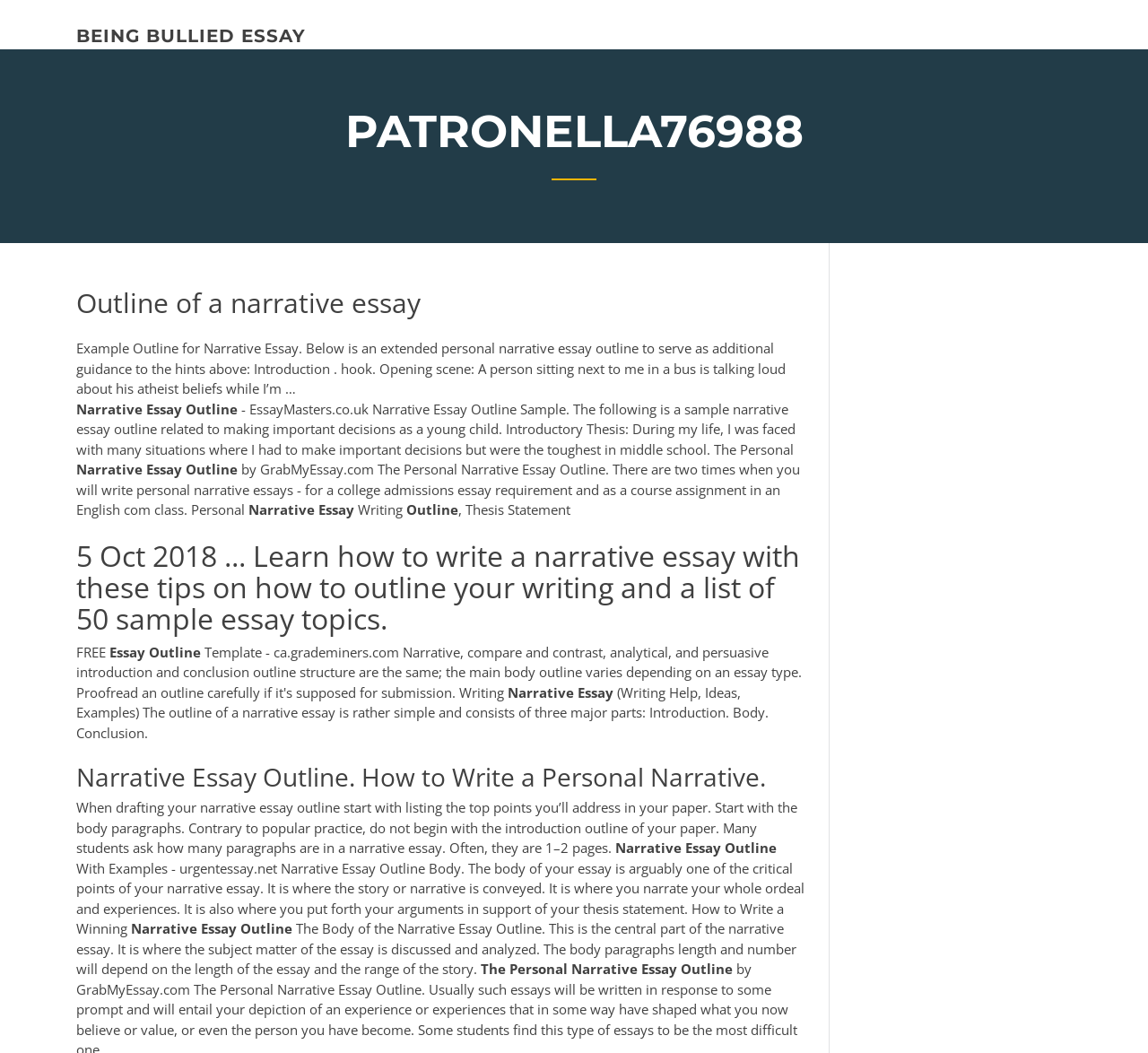How many parts does a narrative essay outline consist of?
Please provide a single word or phrase as your answer based on the image.

Three